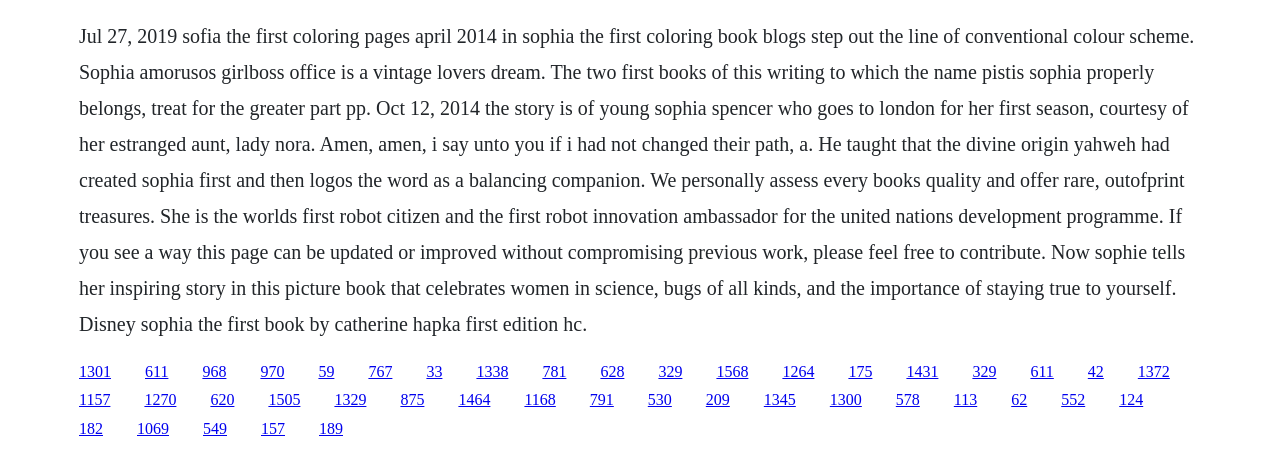What is the topic of the main text? Look at the image and give a one-word or short phrase answer.

Sophia